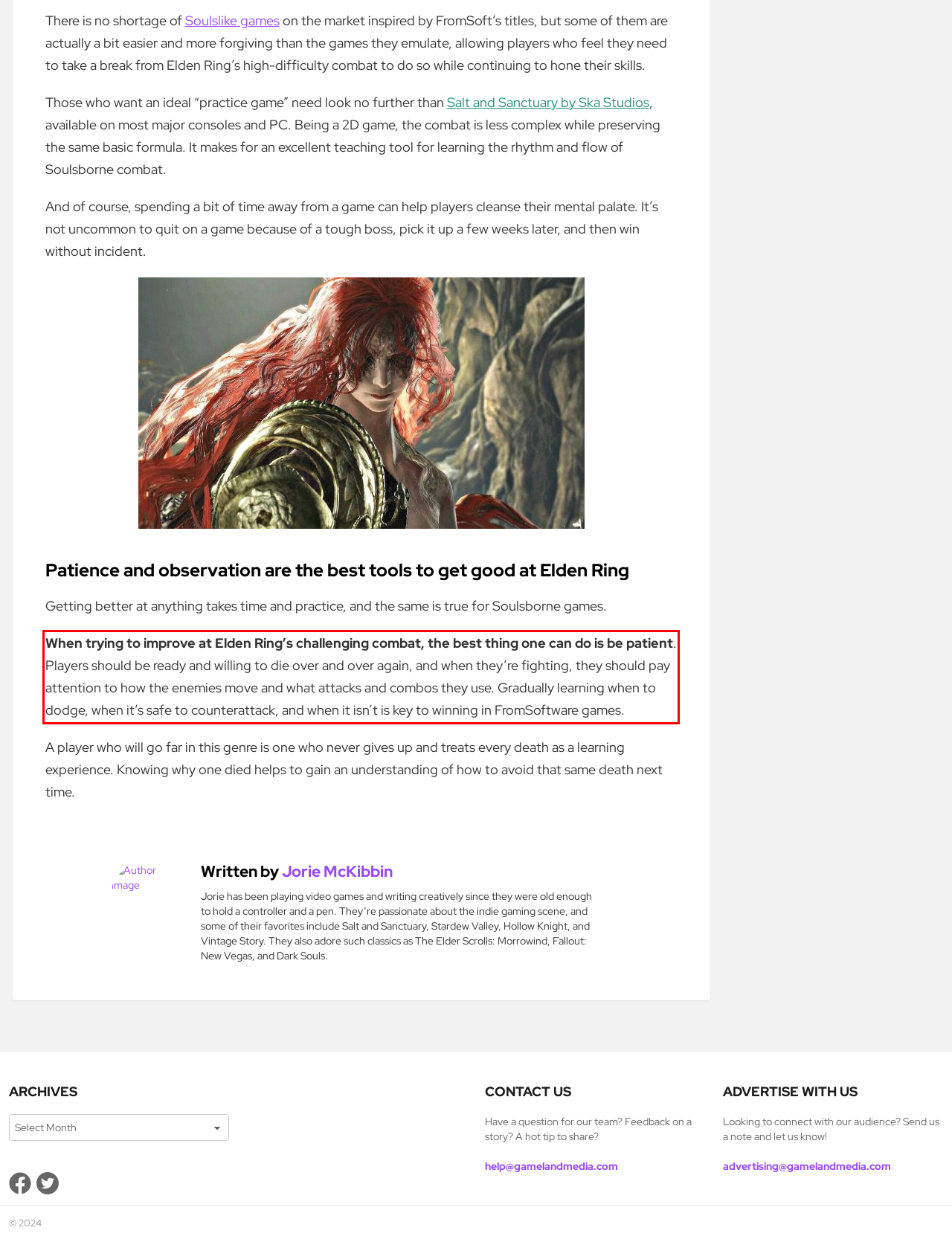View the screenshot of the webpage and identify the UI element surrounded by a red bounding box. Extract the text contained within this red bounding box.

When trying to improve at Elden Ring’s challenging combat, the best thing one can do is be patient. Players should be ready and willing to die over and over again, and when they’re fighting, they should pay attention to how the enemies move and what attacks and combos they use. Gradually learning when to dodge, when it’s safe to counterattack, and when it isn’t is key to winning in FromSoftware games.